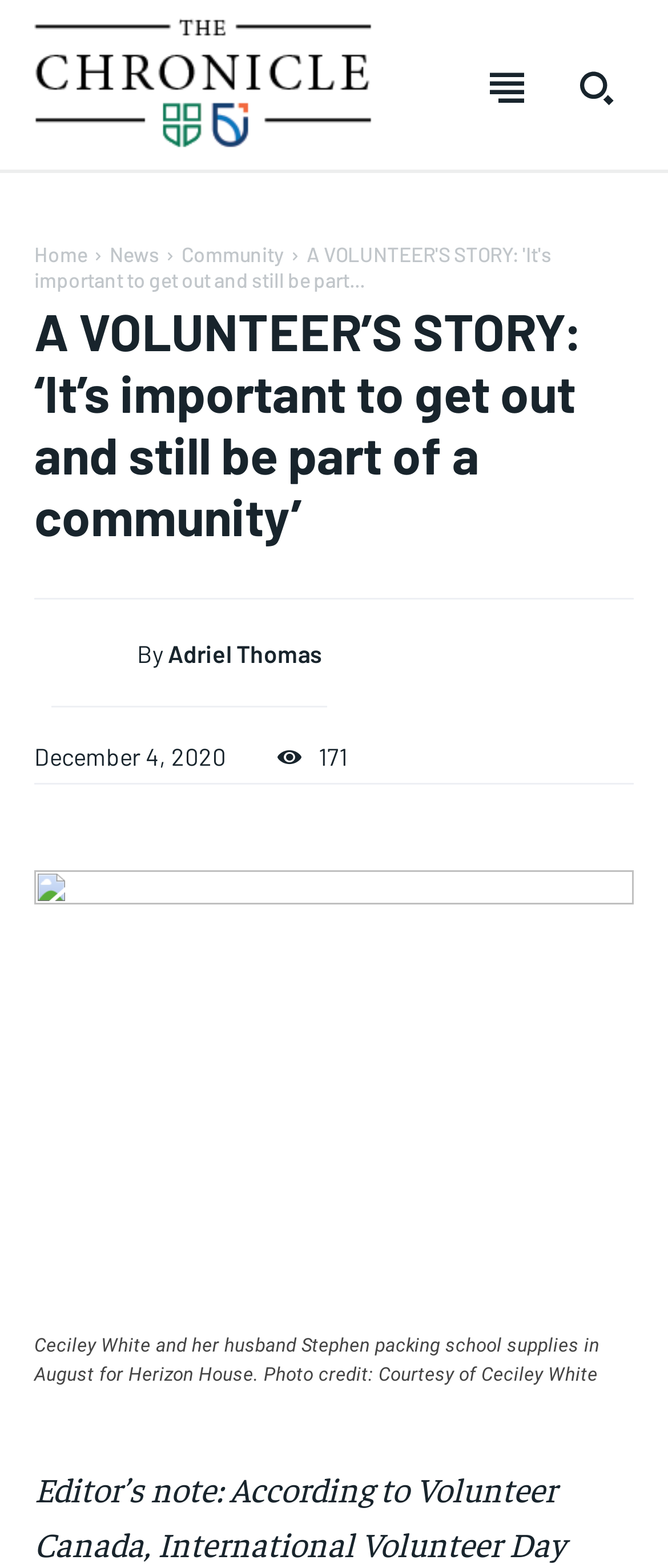What is the purpose of the publication?
Answer with a single word or phrase, using the screenshot for reference.

To cover stories from across Durham College, Ontario Tech University, Durham Region and beyond